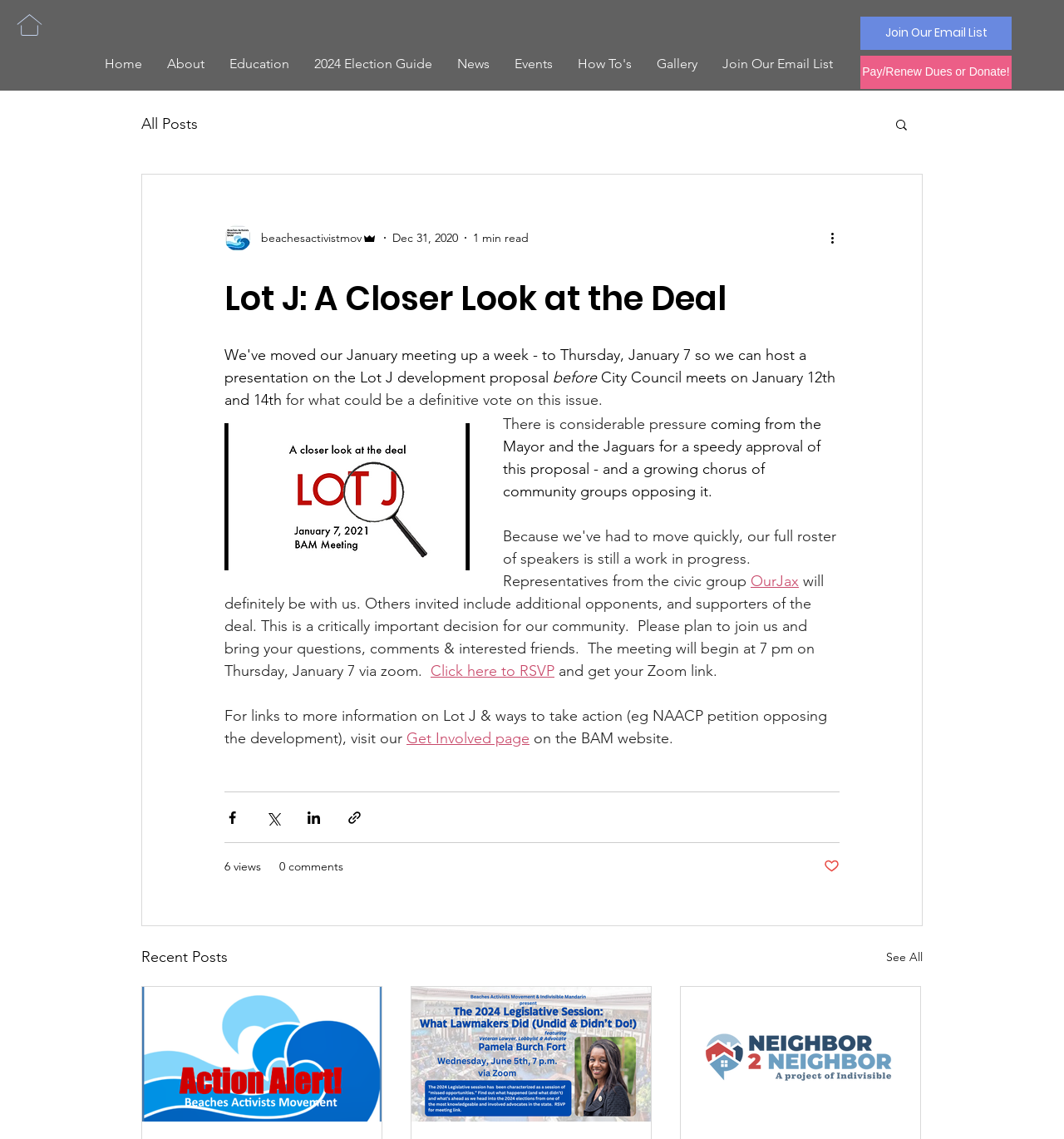Using the description: "6 views", identify the bounding box of the corresponding UI element in the screenshot.

[0.211, 0.753, 0.245, 0.769]